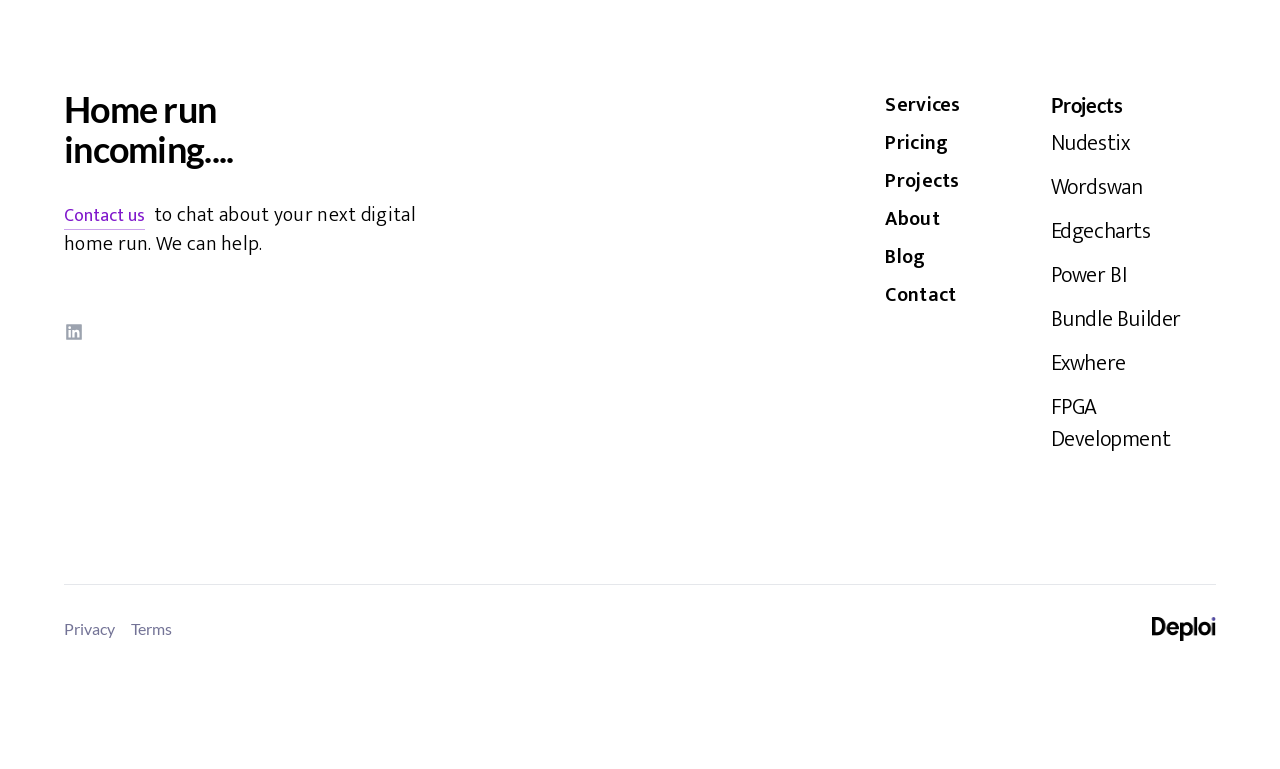Pinpoint the bounding box coordinates of the element that must be clicked to accomplish the following instruction: "Visit LinkedIn". The coordinates should be in the format of four float numbers between 0 and 1, i.e., [left, top, right, bottom].

[0.05, 0.418, 0.066, 0.444]